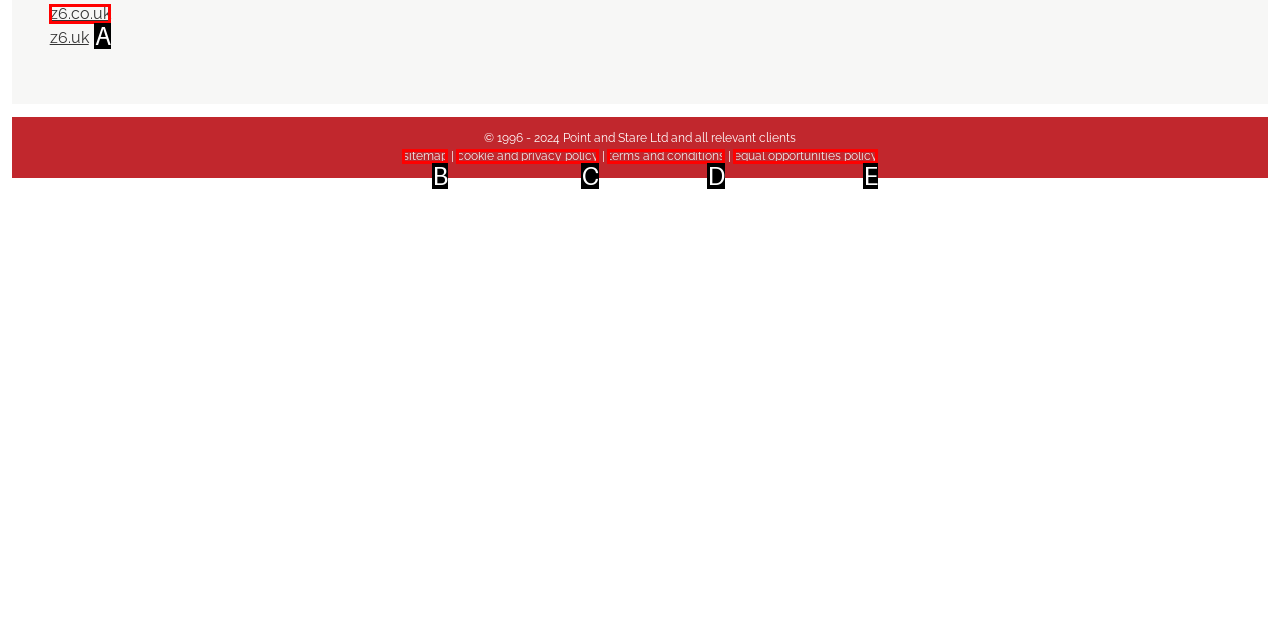Match the element description to one of the options: cookie and privacy policy
Respond with the corresponding option's letter.

C